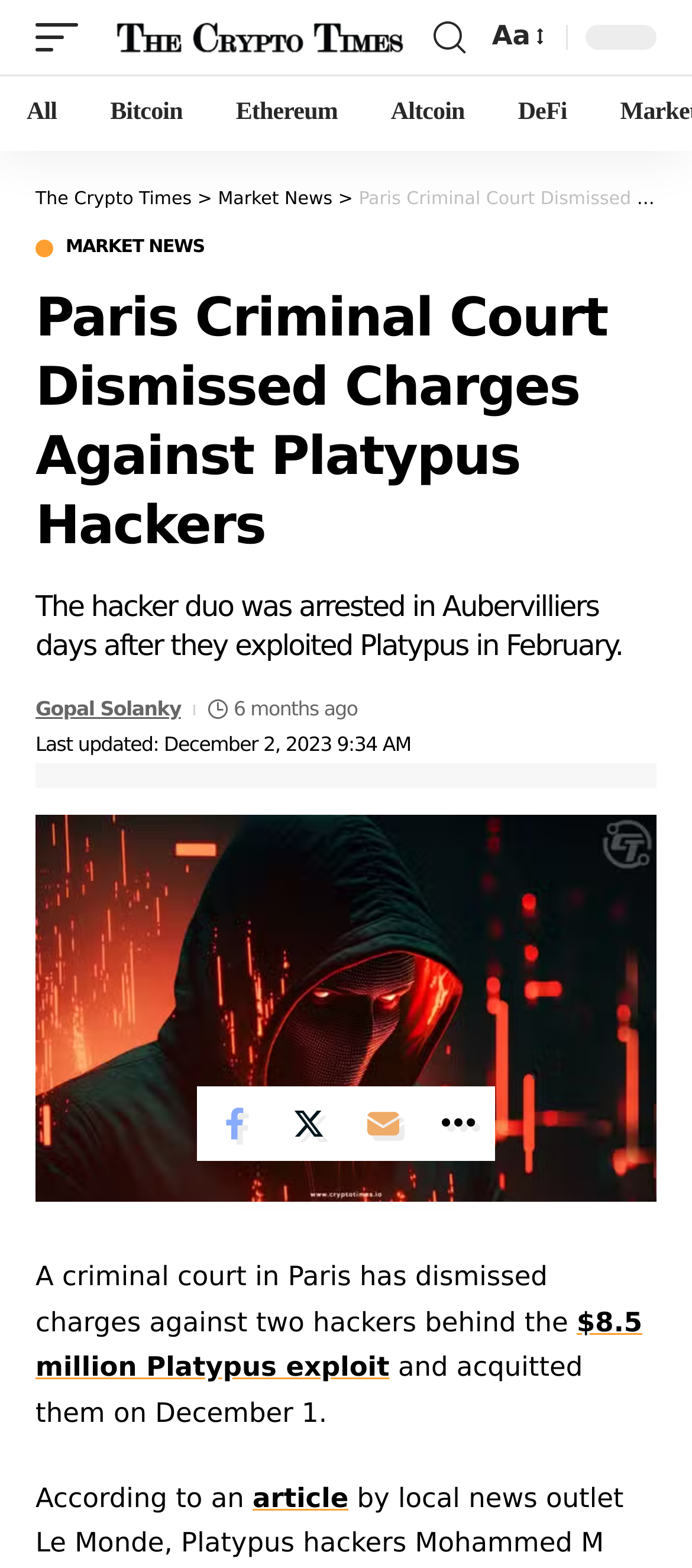Determine the bounding box coordinates of the clickable element to achieve the following action: 'View the image about $656M Lost In Crypto Scams'. Provide the coordinates as four float values between 0 and 1, formatted as [left, top, right, bottom].

[0.051, 0.519, 0.949, 0.767]